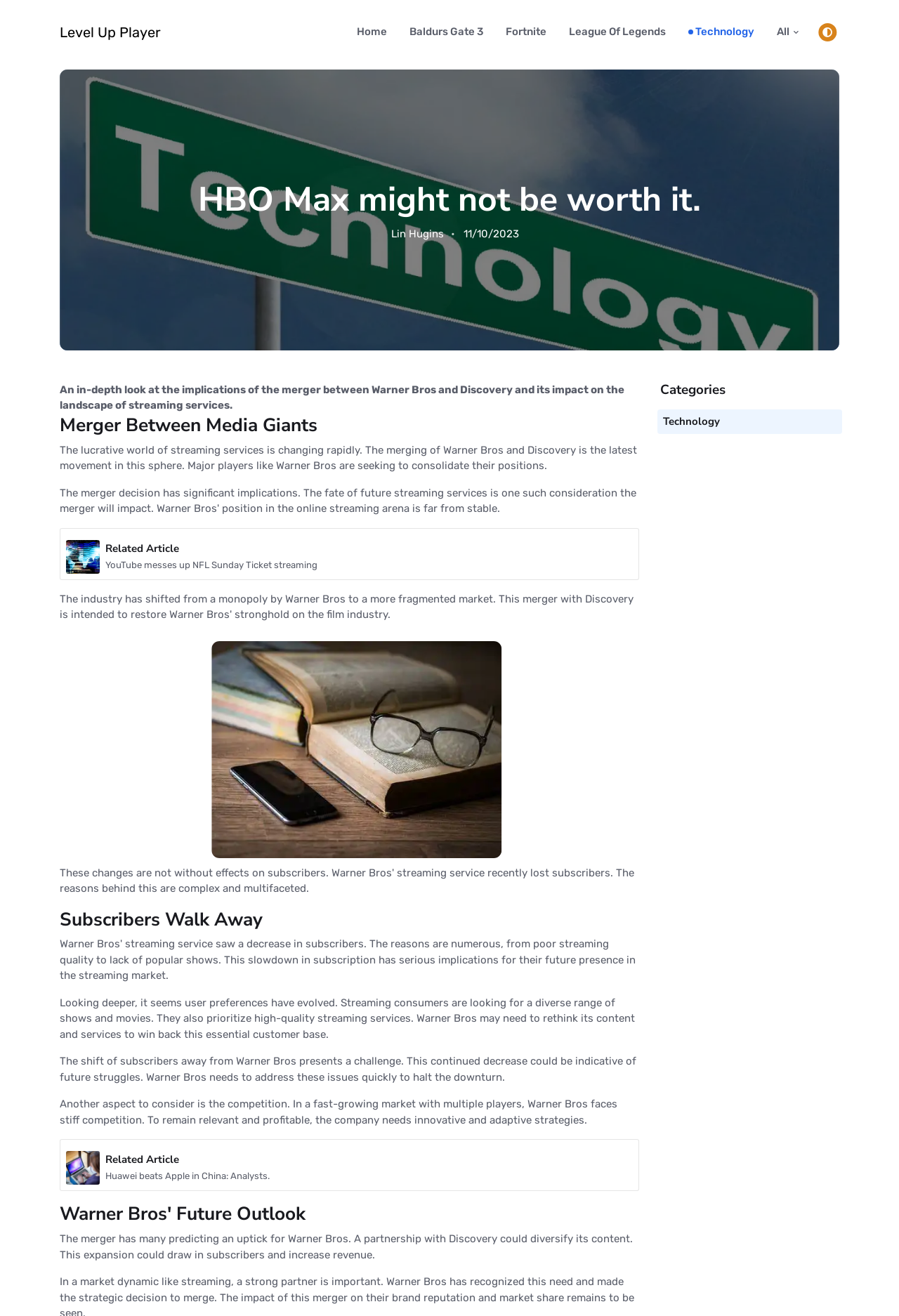What is the topic of the article?
Based on the content of the image, thoroughly explain and answer the question.

The topic of the article can be determined by looking at the heading 'HBO Max might not be worth it.' and the content of the article, which discusses the implications of the merger between Warner Bros and Discovery and its impact on the landscape of streaming services.